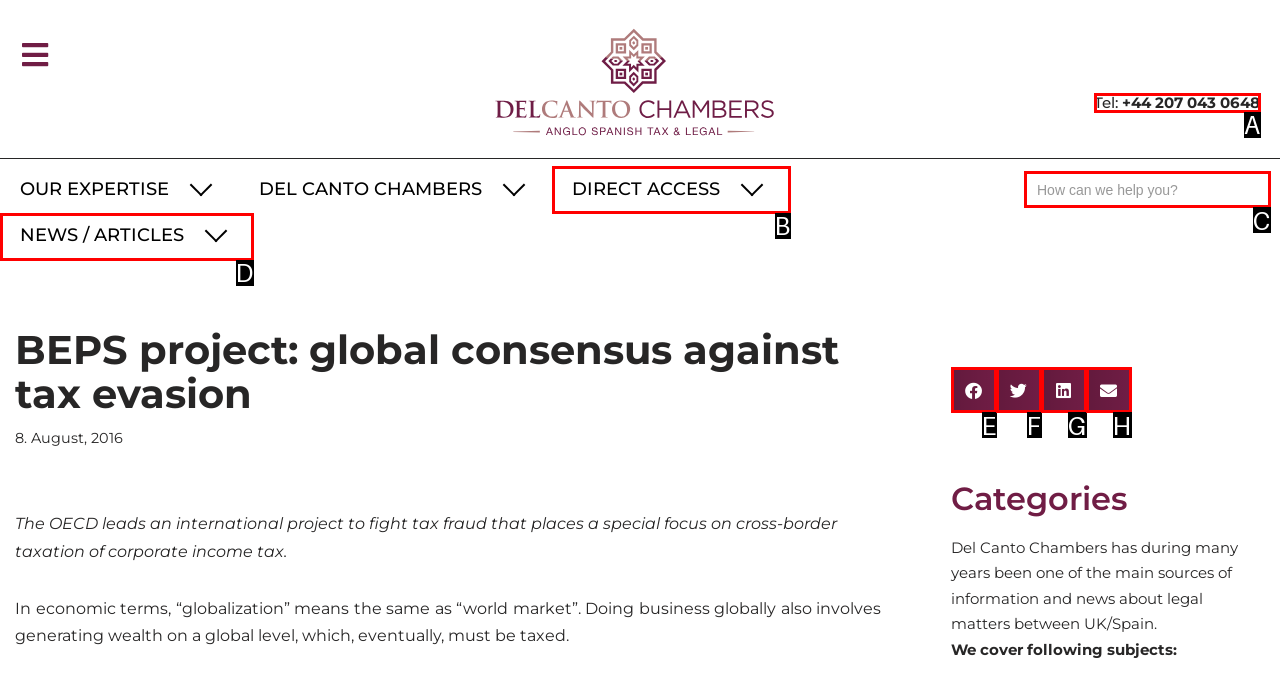Tell me which one HTML element I should click to complete the following task: Click on the 'NEWS / ARTICLES' link Answer with the option's letter from the given choices directly.

D